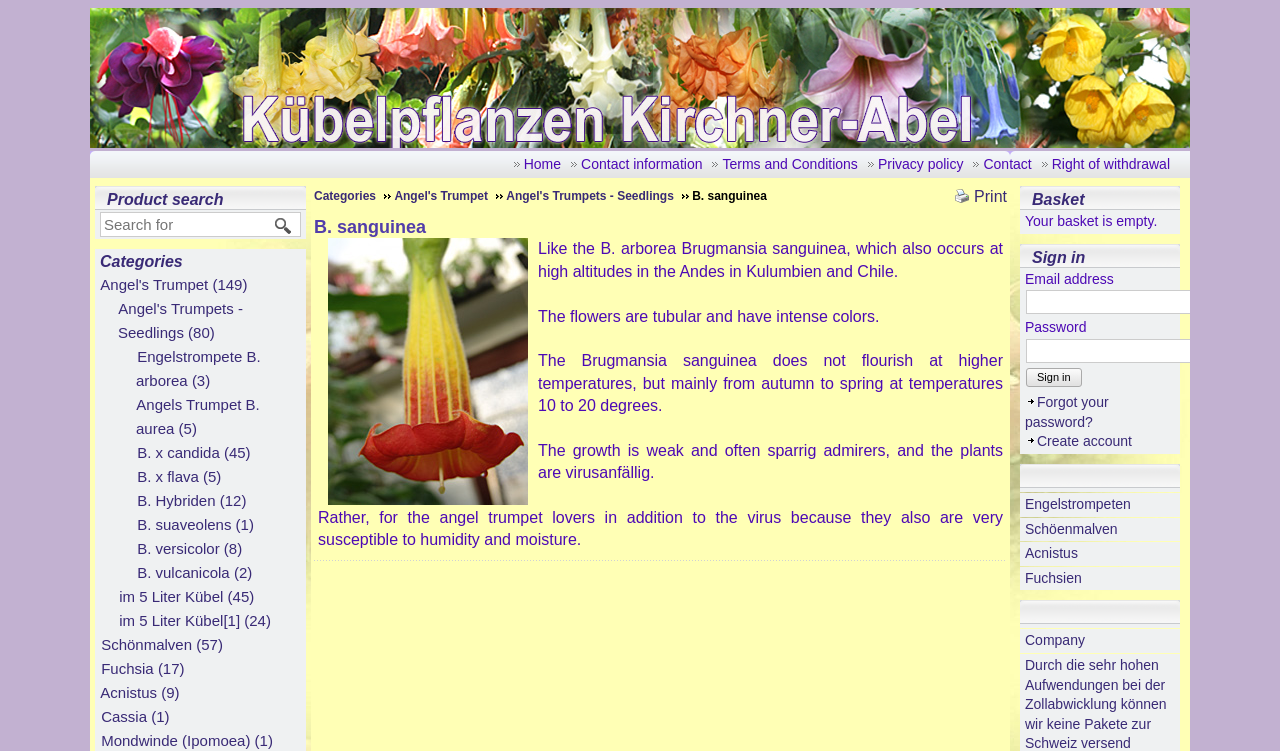What is the name of the product?
Provide a well-explained and detailed answer to the question.

I inferred this answer by looking at the heading 'B. sanguinea' and the surrounding text, which suggests that the webpage is describing a product with this name.